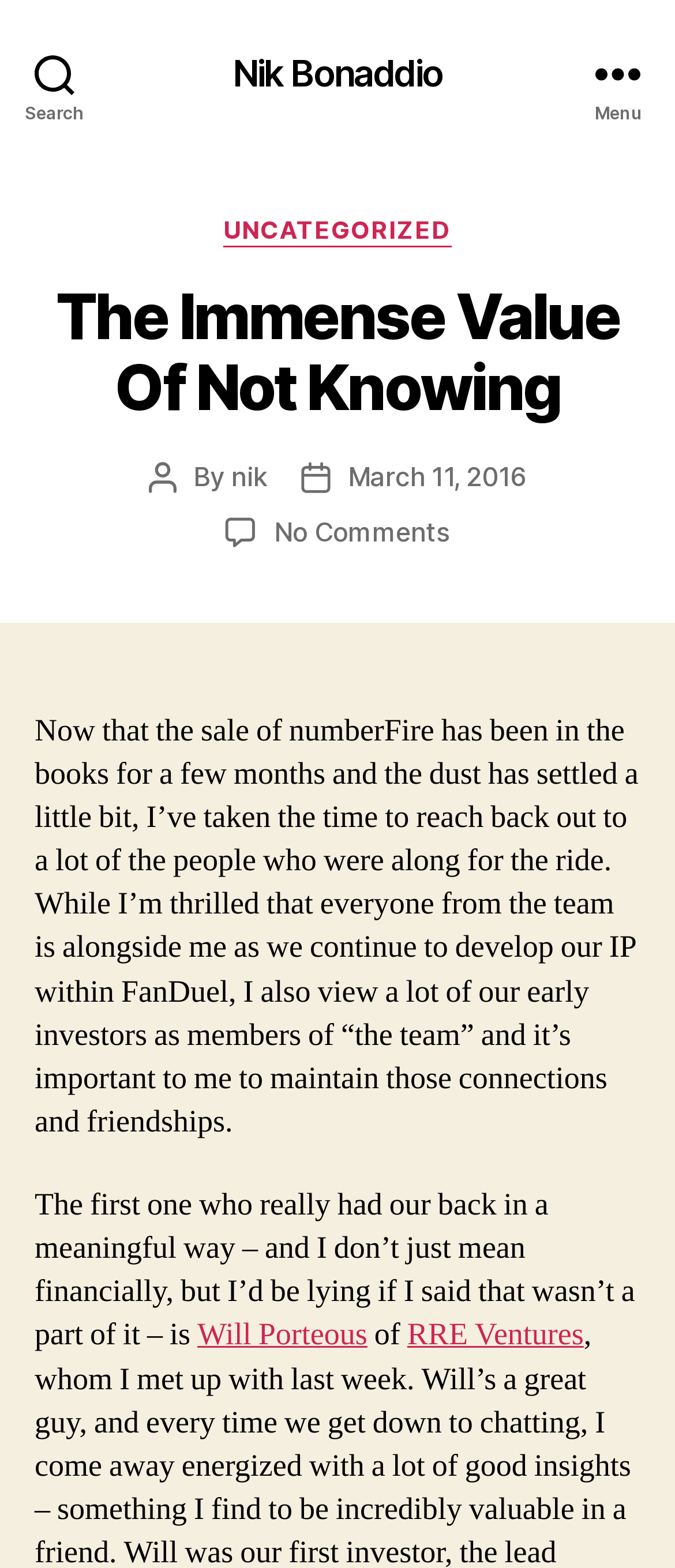Specify the bounding box coordinates of the area to click in order to follow the given instruction: "Open the menu."

[0.831, 0.0, 1.0, 0.093]